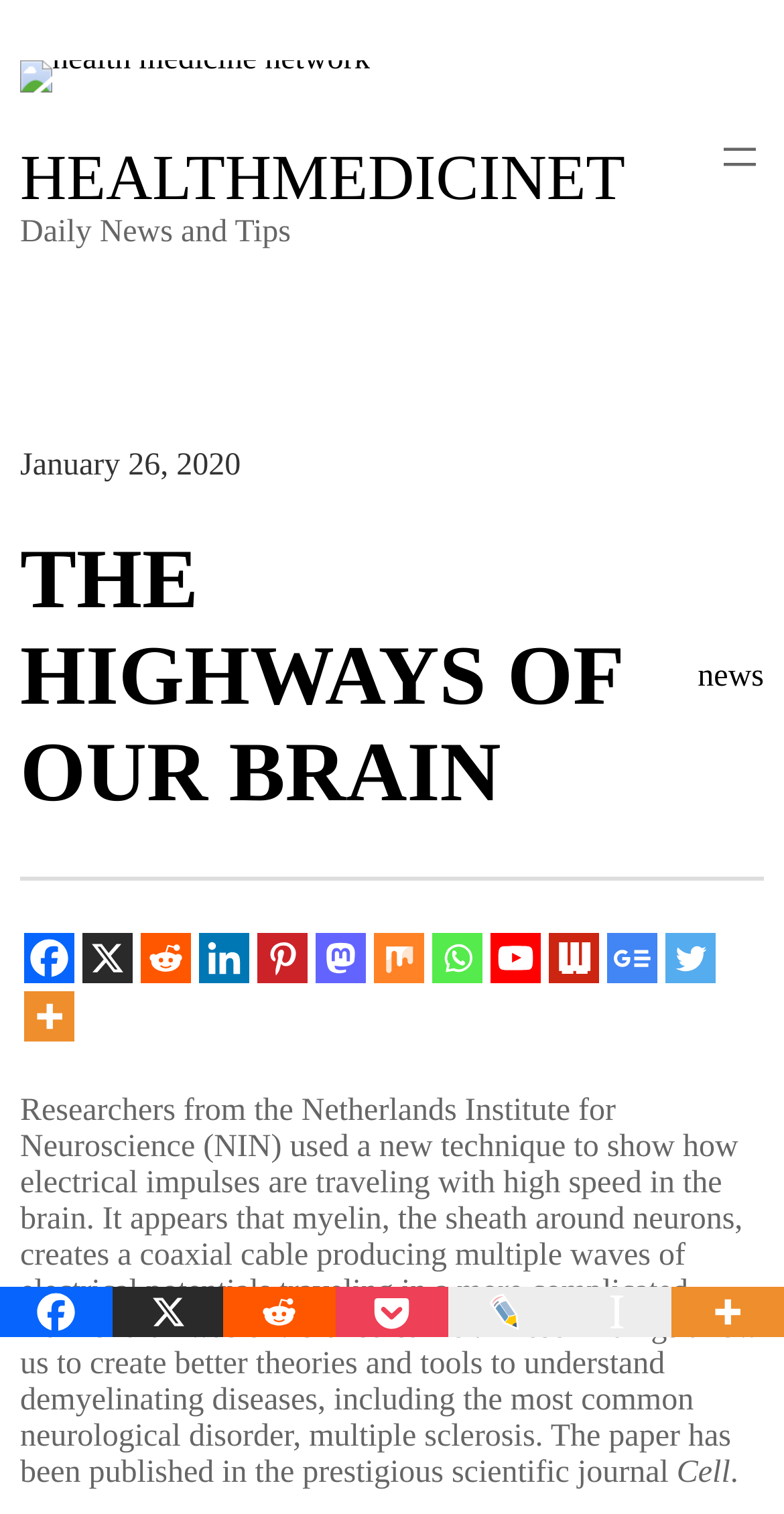Based on the provided description, "aria-label="Open menu"", find the bounding box of the corresponding UI element in the screenshot.

[0.913, 0.087, 0.974, 0.119]